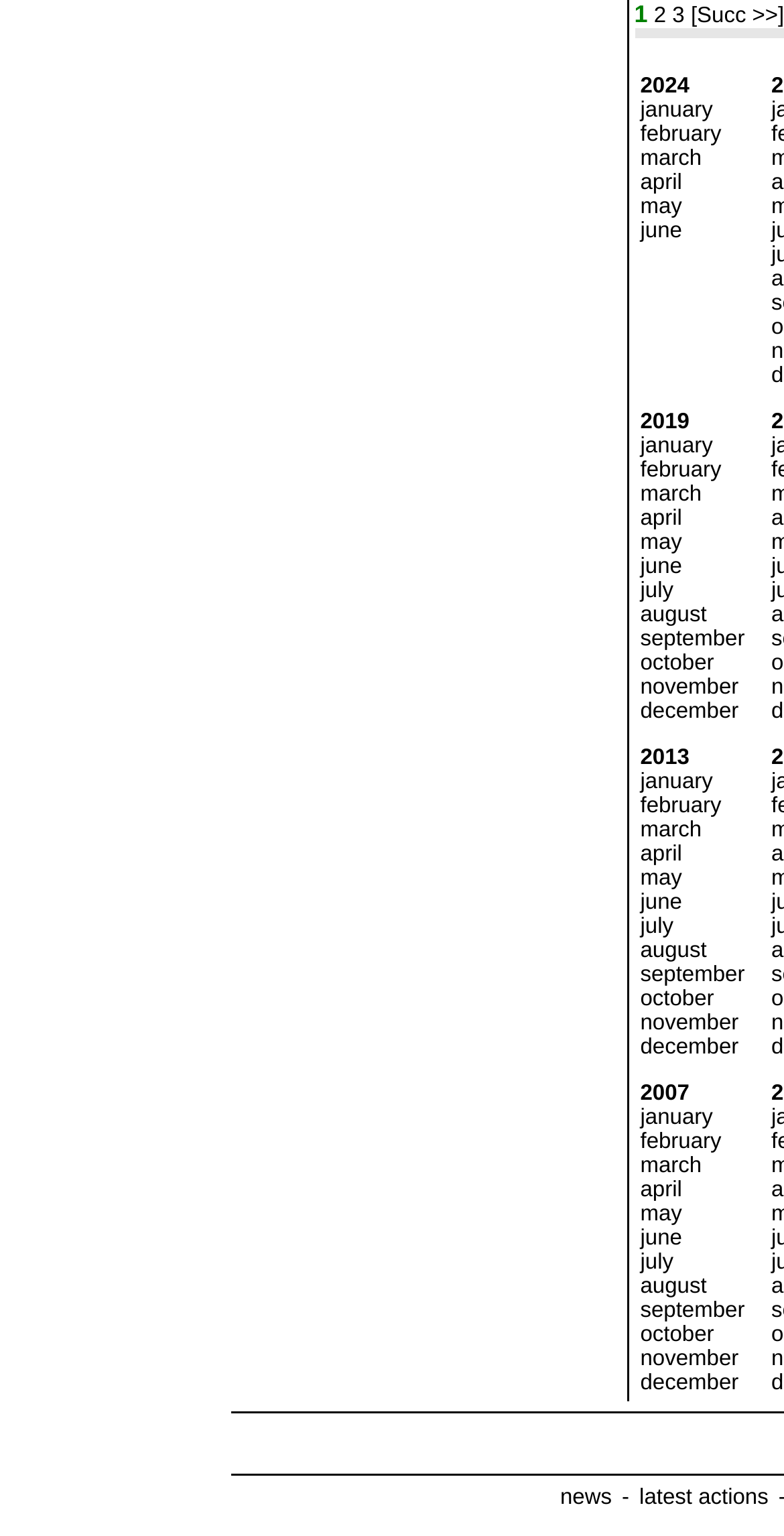What is the layout of the webpage?
Please look at the screenshot and answer using one word or phrase.

Table layout